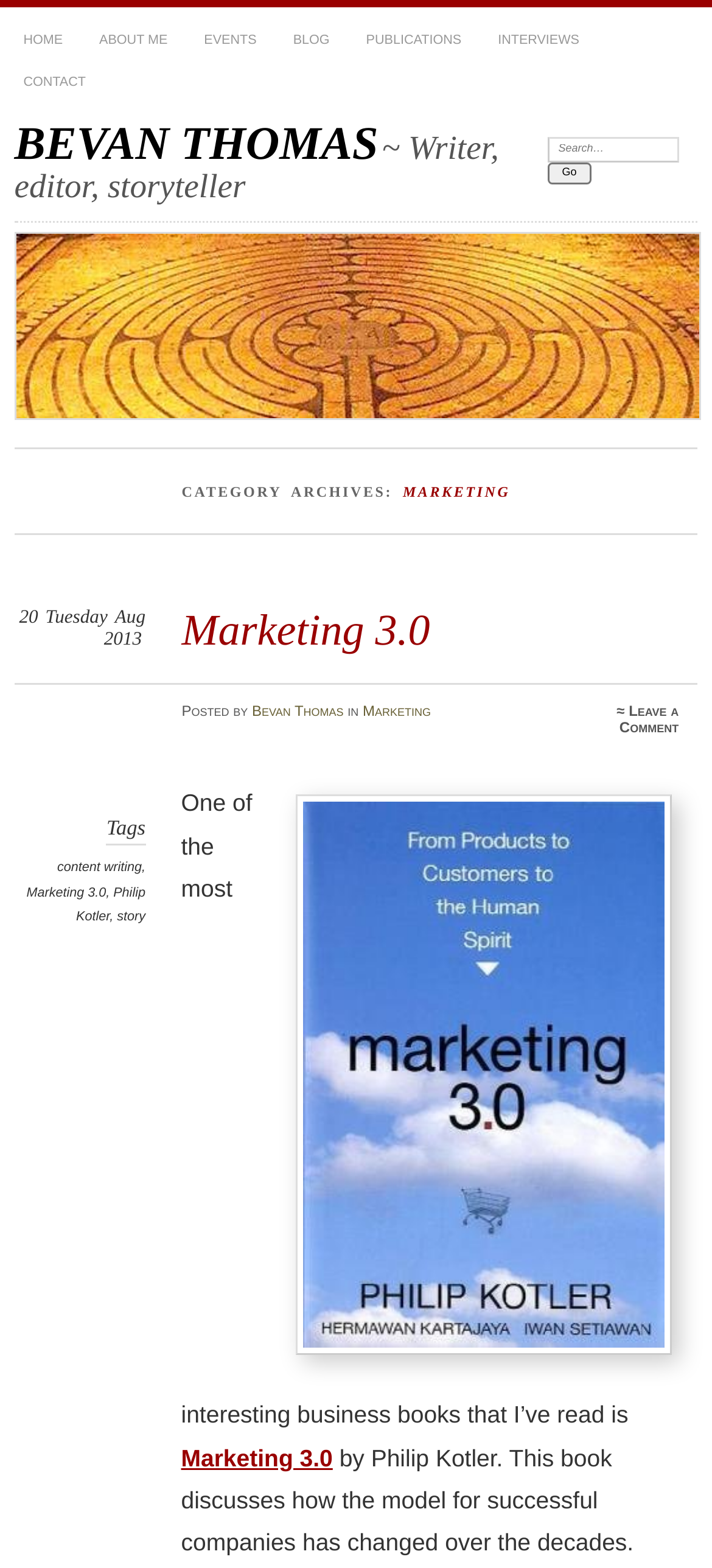Could you indicate the bounding box coordinates of the region to click in order to complete this instruction: "Leave a comment".

[0.87, 0.449, 0.953, 0.47]